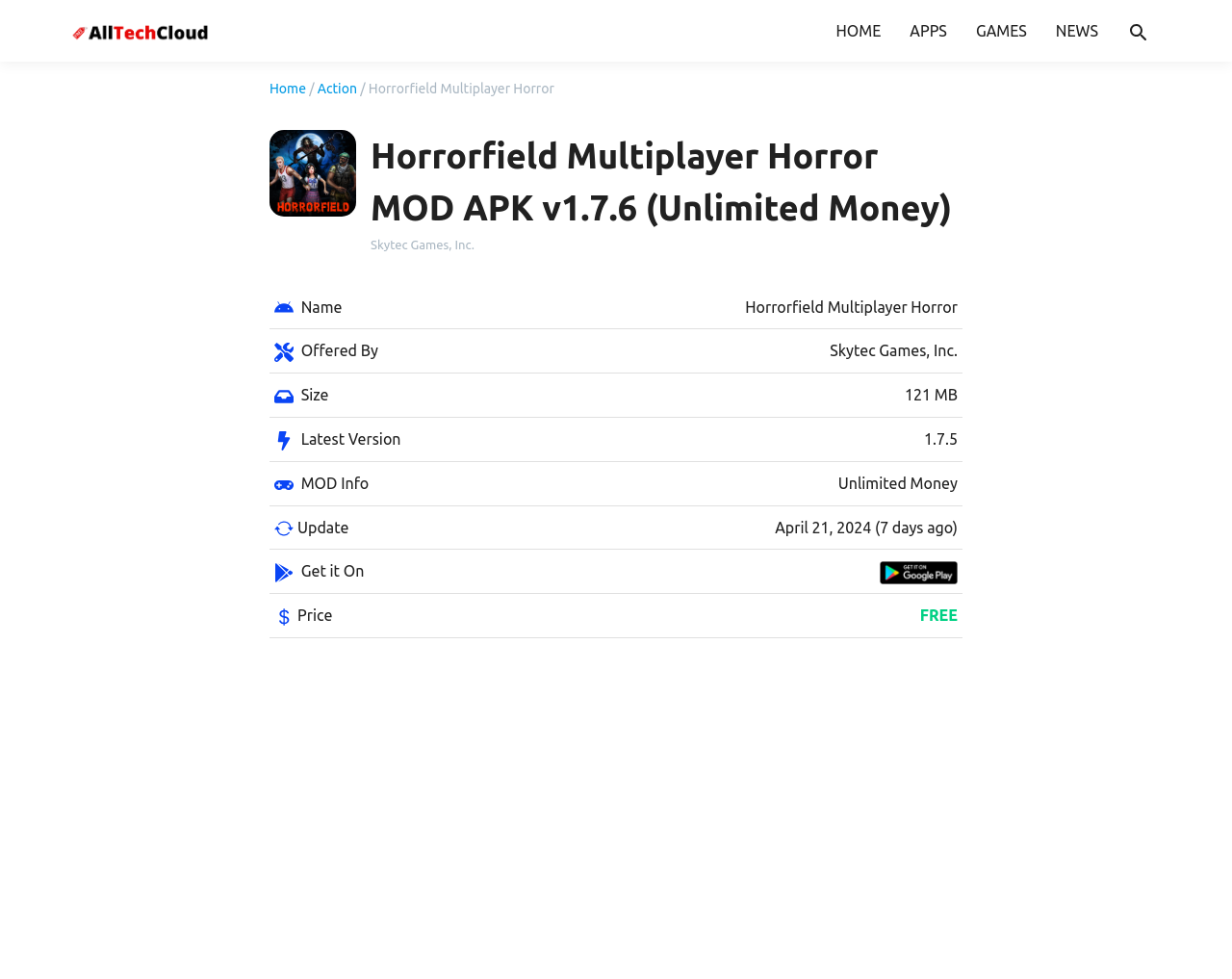Extract the main title from the webpage.

Horrorfield Multiplayer Horror MOD APK v1.7.6 (Unlimited Money)